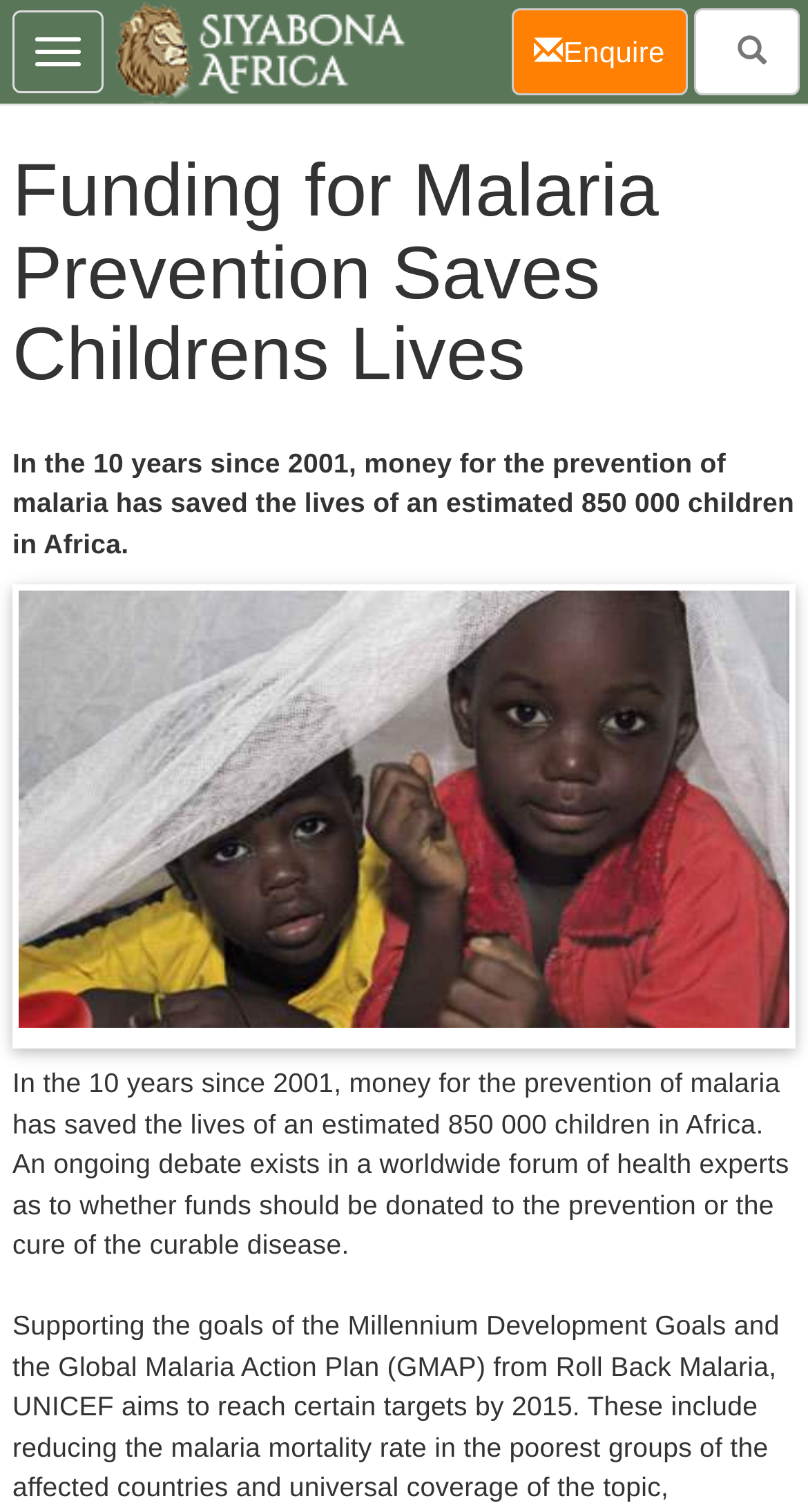From the given element description: "parent_node: Toggle navigation title="home"", find the bounding box for the UI element. Provide the coordinates as four float numbers between 0 and 1, in the order [left, top, right, bottom].

[0.128, 0.0, 0.51, 0.069]